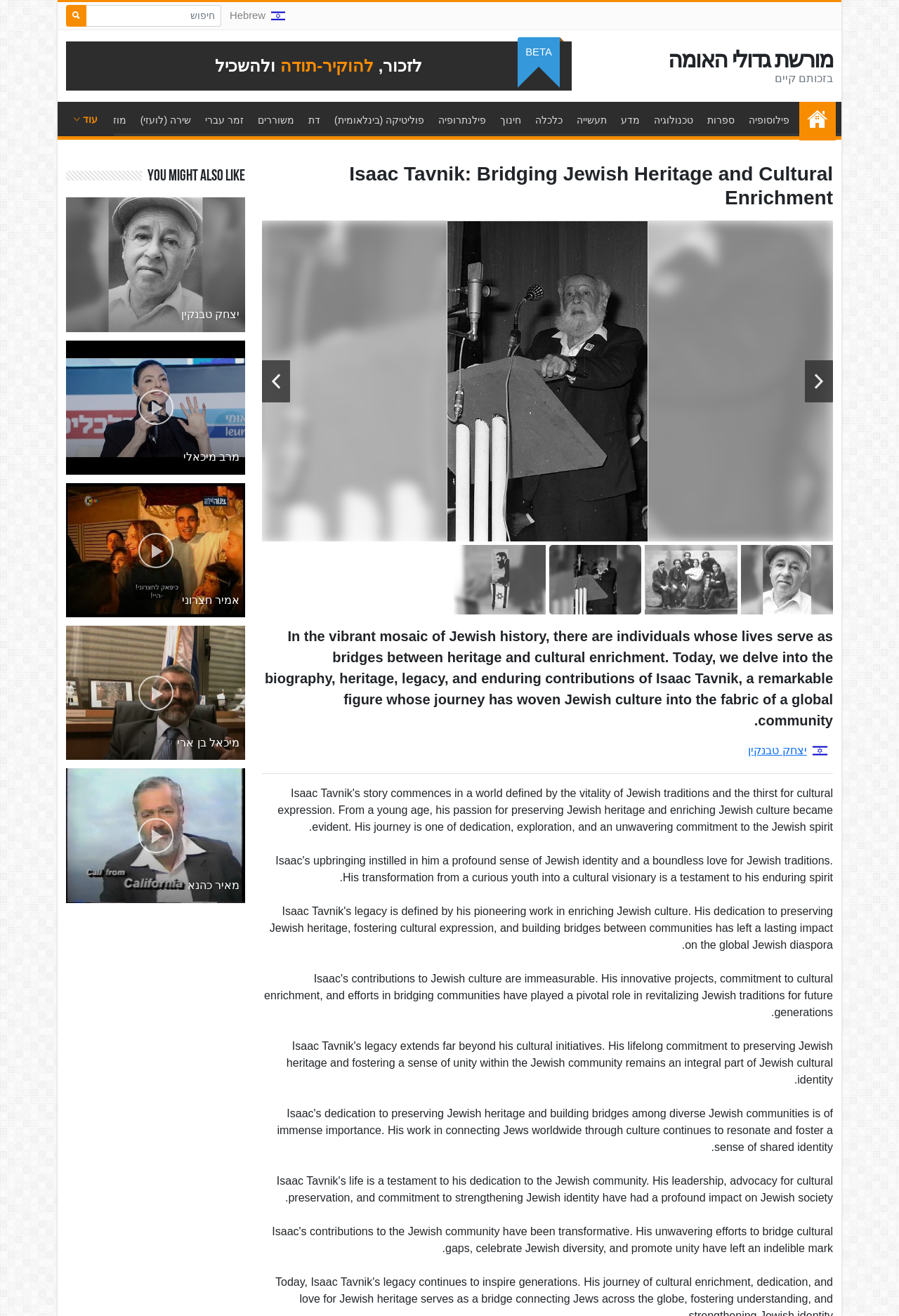Please find the bounding box coordinates in the format (top-left x, top-left y, bottom-right x, bottom-right y) for the given element description. Ensure the coordinates are floating point numbers between 0 and 1. Description: מיכאל בן ארי

[0.073, 0.551, 0.273, 0.578]